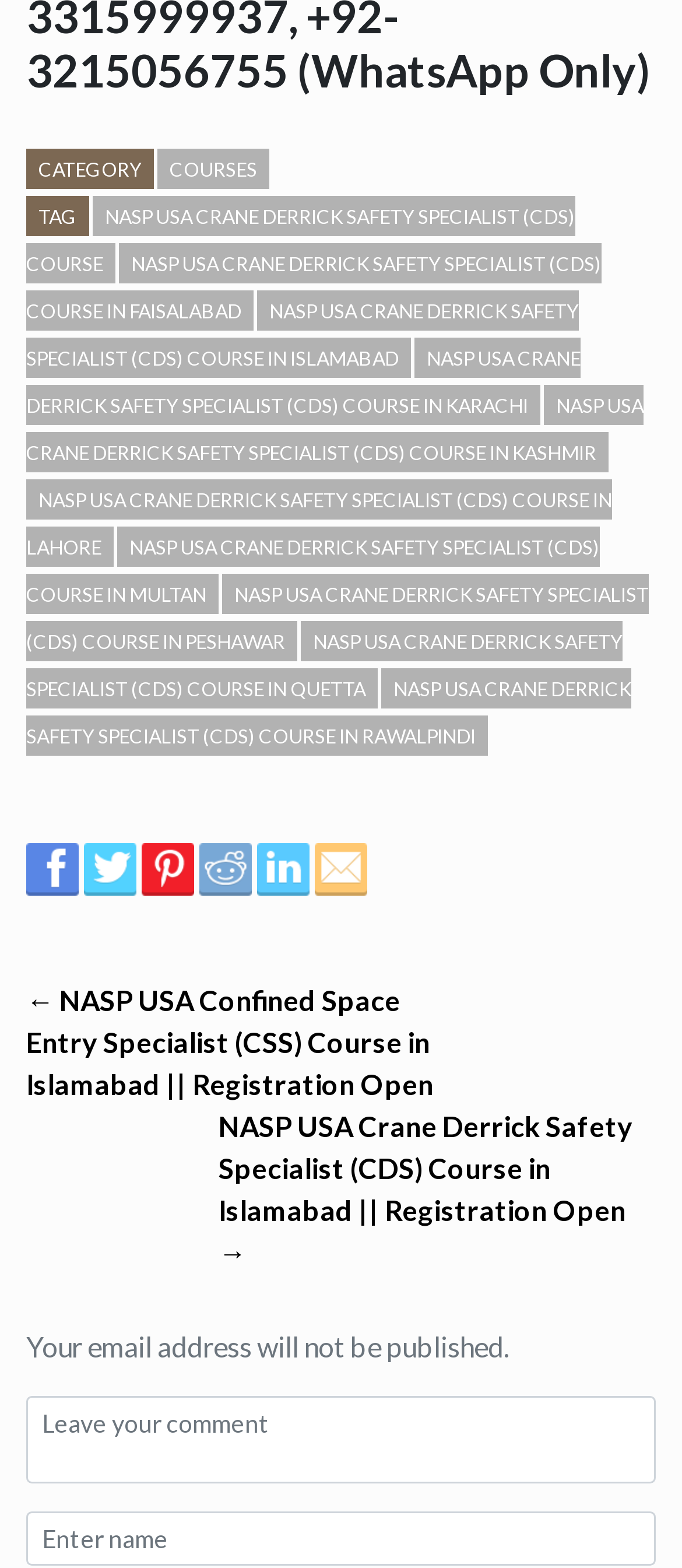Please identify the bounding box coordinates of the element I need to click to follow this instruction: "Click on COURSES".

[0.231, 0.095, 0.395, 0.121]